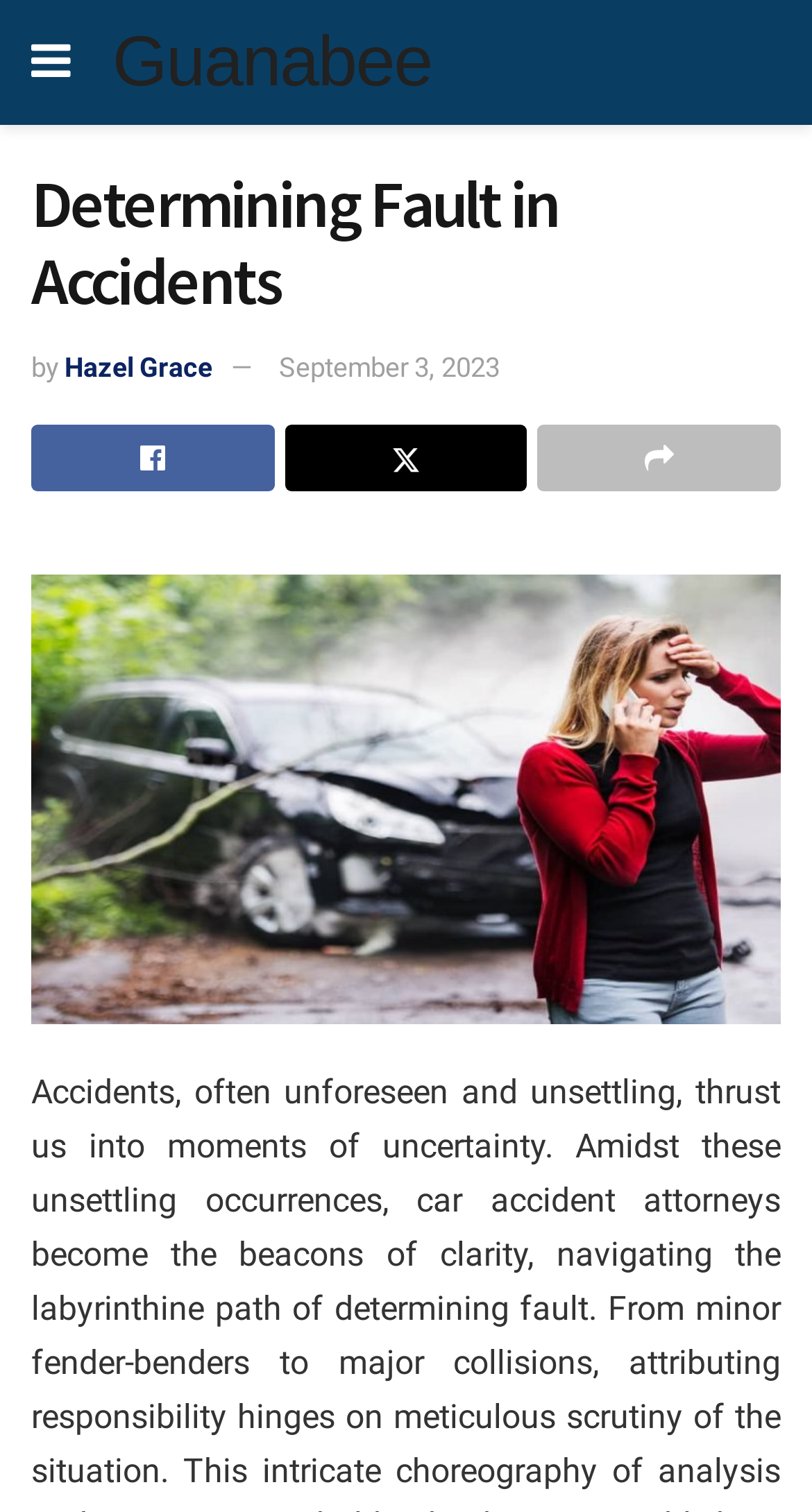What is the author's name?
Look at the image and respond with a one-word or short phrase answer.

Hazel Grace